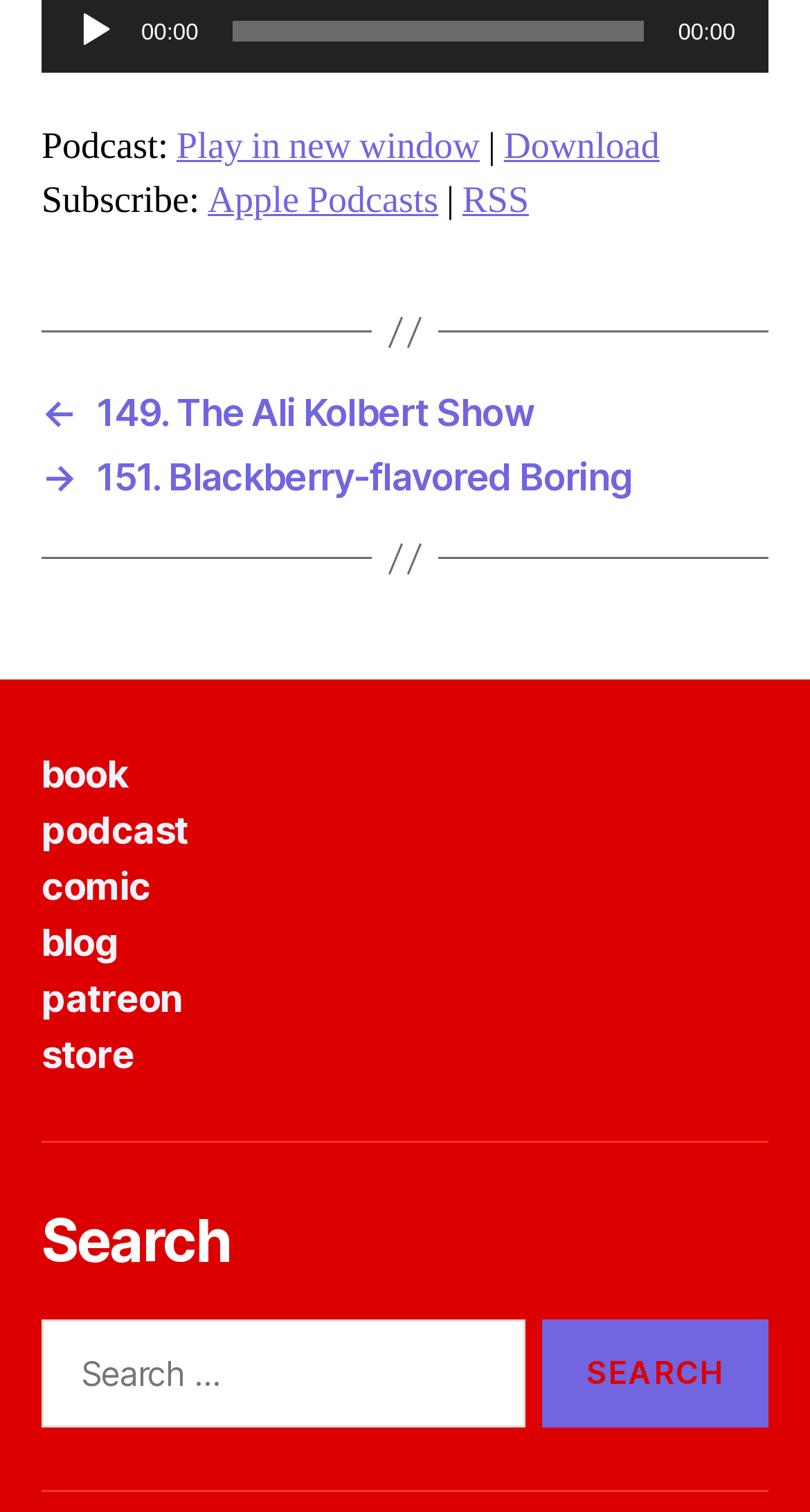Please find the bounding box coordinates of the section that needs to be clicked to achieve this instruction: "Play the podcast".

[0.092, 0.007, 0.144, 0.035]